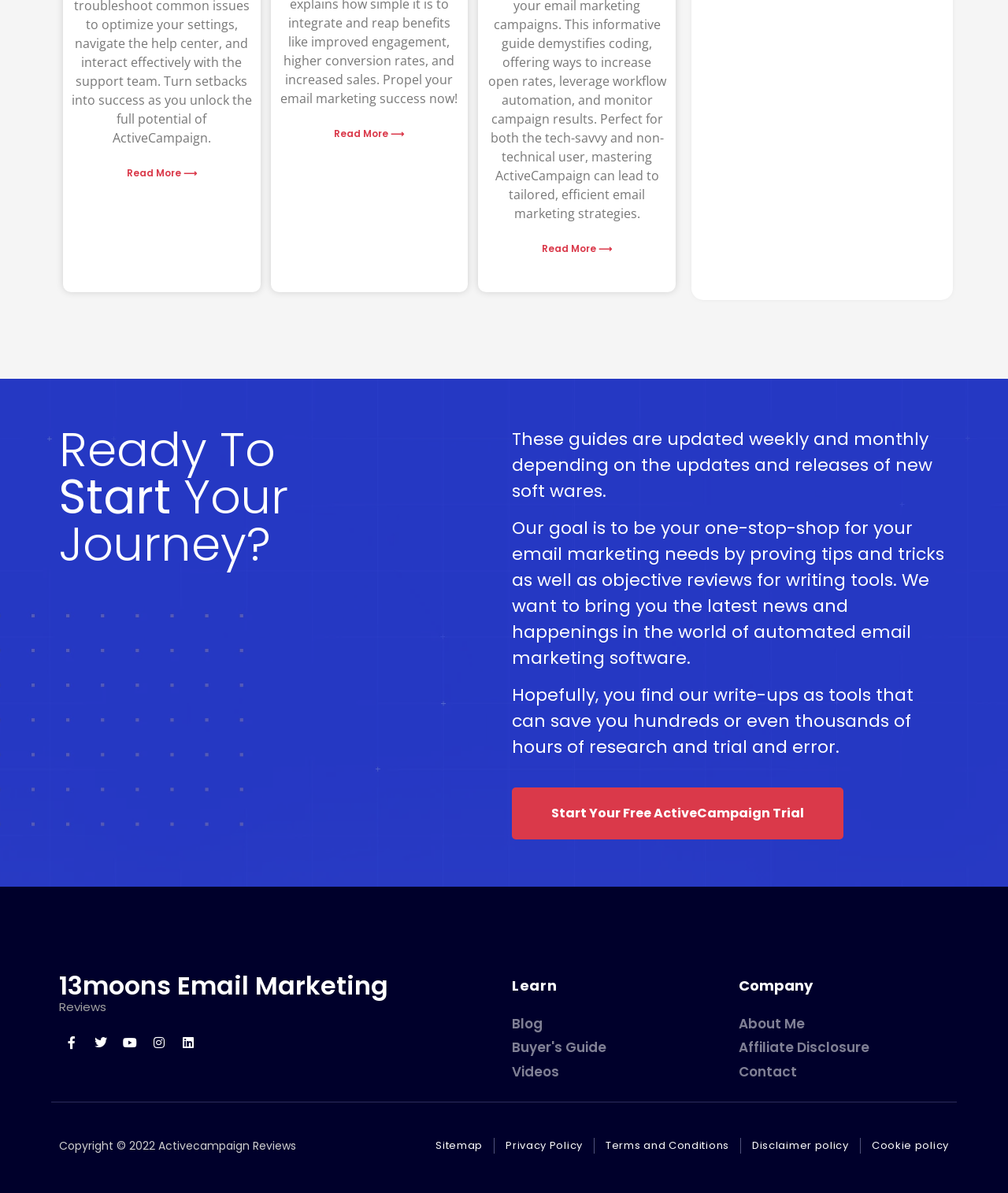Show the bounding box coordinates for the HTML element described as: "Start Your Free ActiveCampaign Trial".

[0.508, 0.66, 0.837, 0.703]